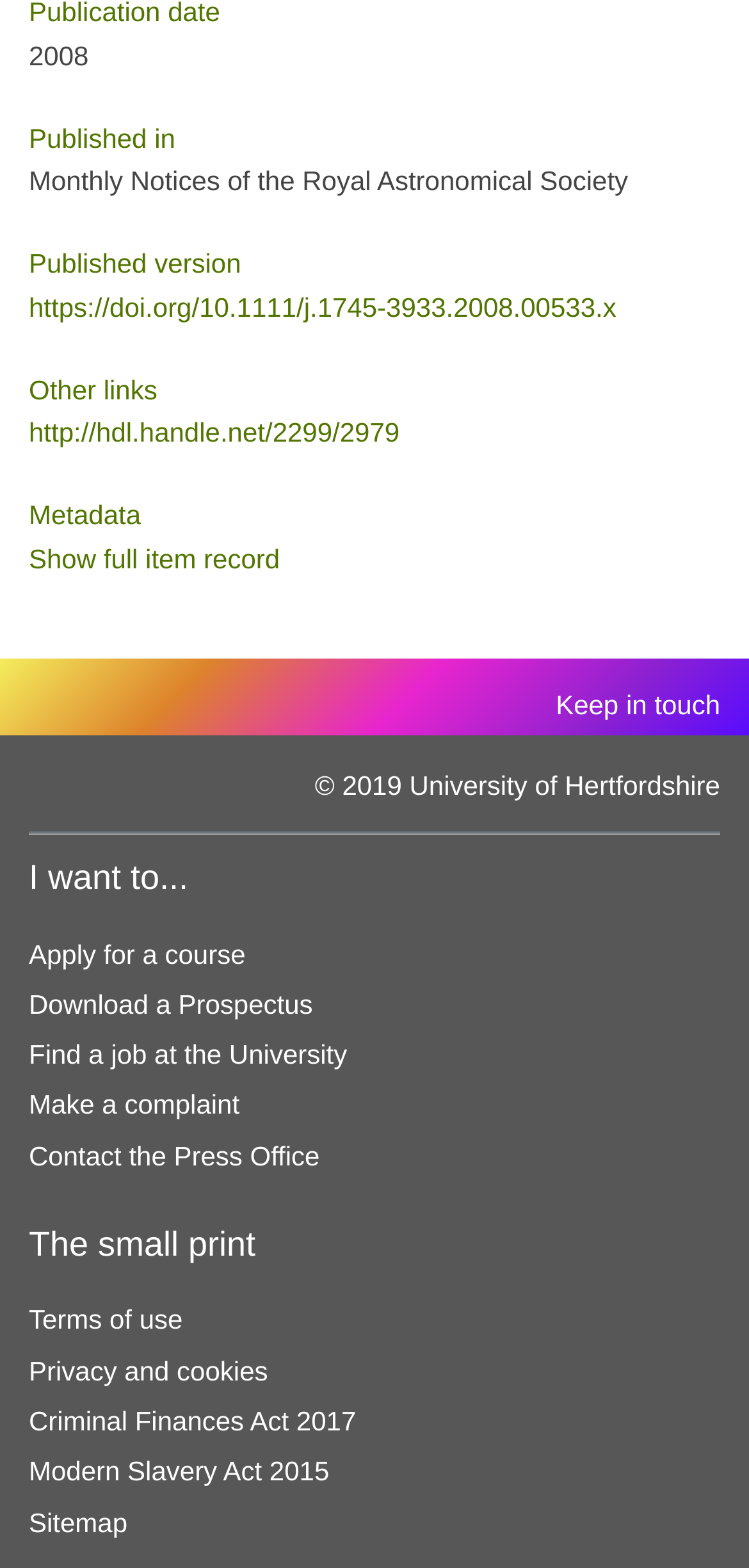Pinpoint the bounding box coordinates of the area that must be clicked to complete this instruction: "View published version".

[0.038, 0.158, 0.962, 0.179]